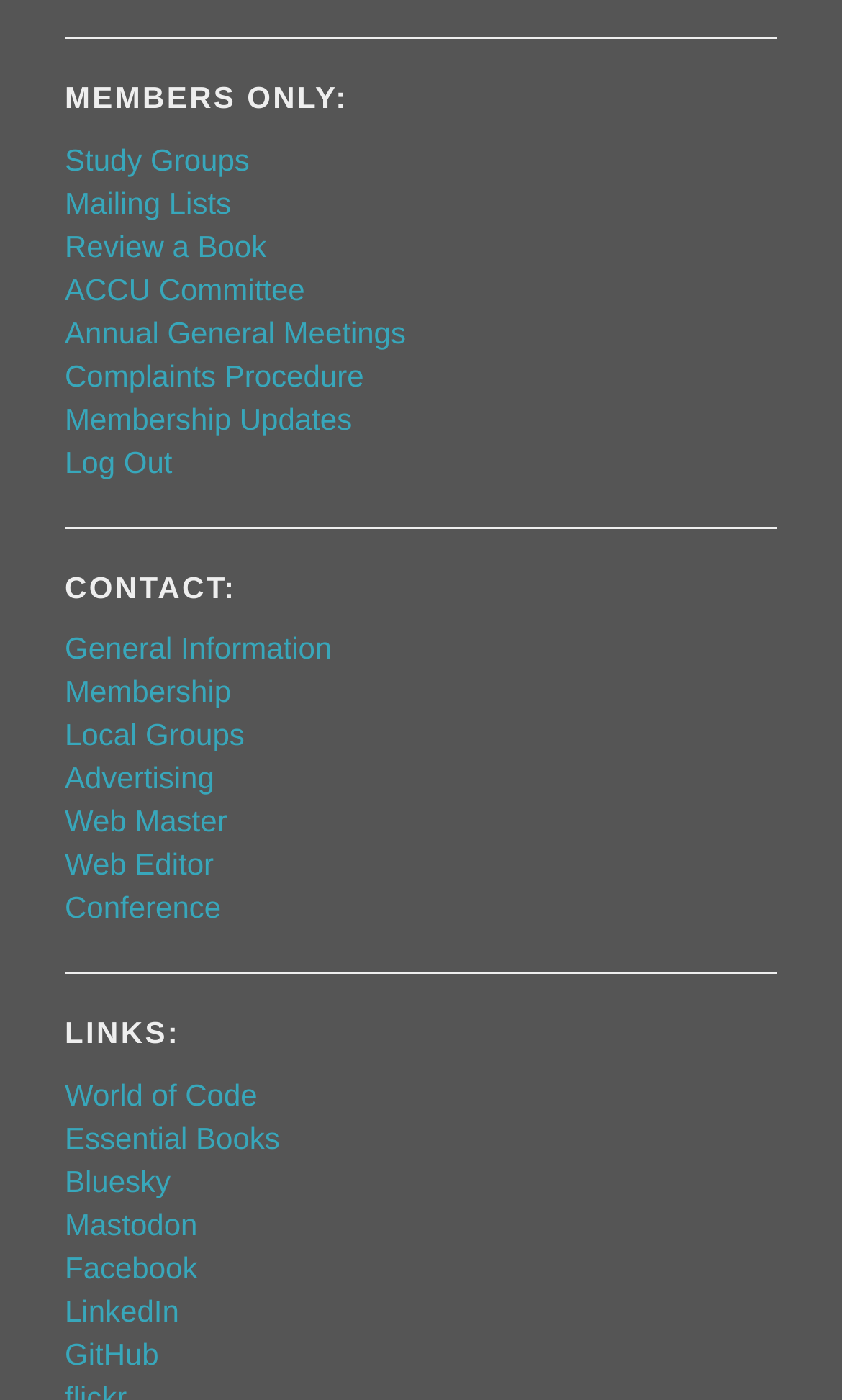Please locate the bounding box coordinates of the element's region that needs to be clicked to follow the instruction: "Log out". The bounding box coordinates should be provided as four float numbers between 0 and 1, i.e., [left, top, right, bottom].

[0.077, 0.317, 0.205, 0.342]